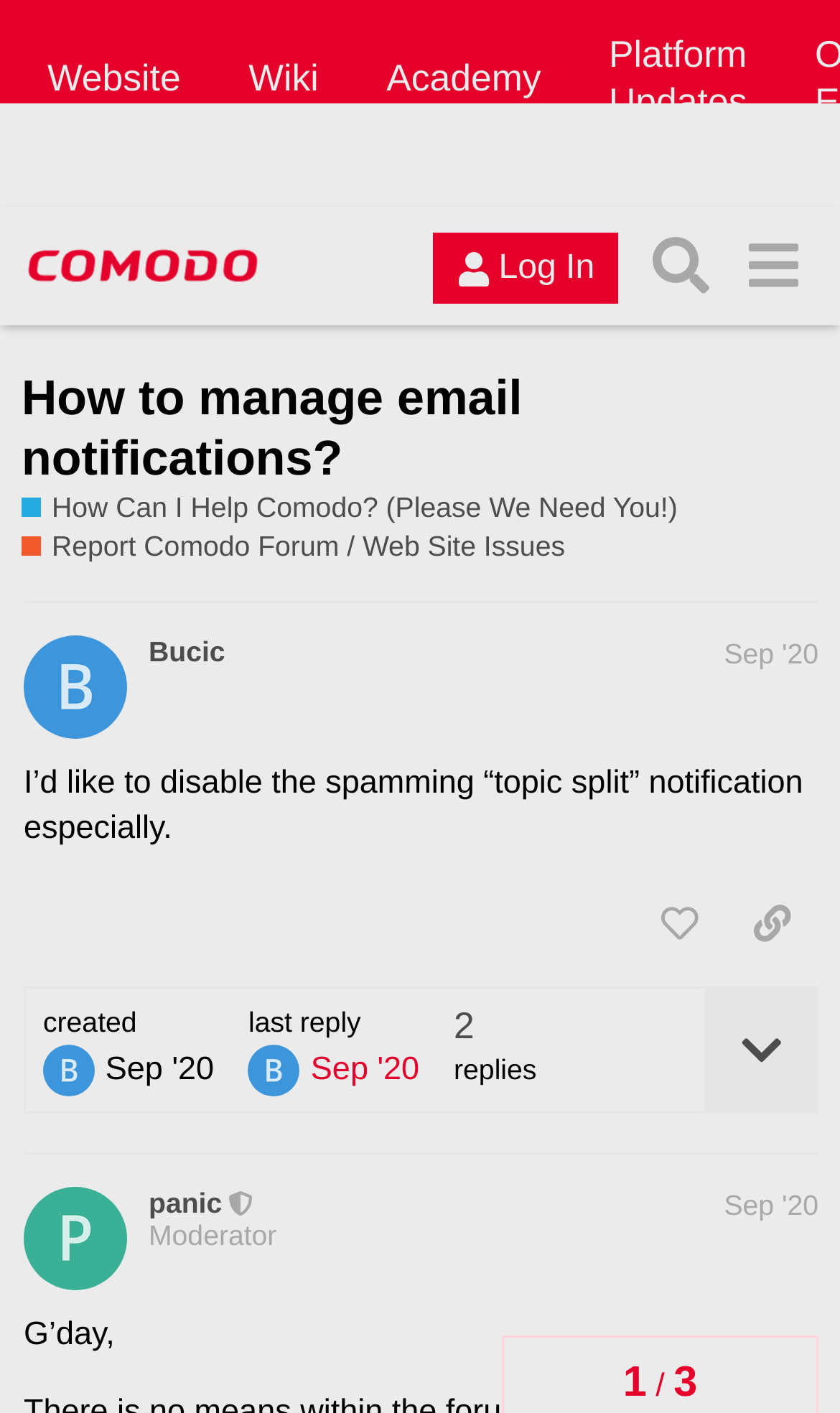Please specify the bounding box coordinates of the region to click in order to perform the following instruction: "Visit the 'Comodo Forum'".

[0.026, 0.161, 0.314, 0.216]